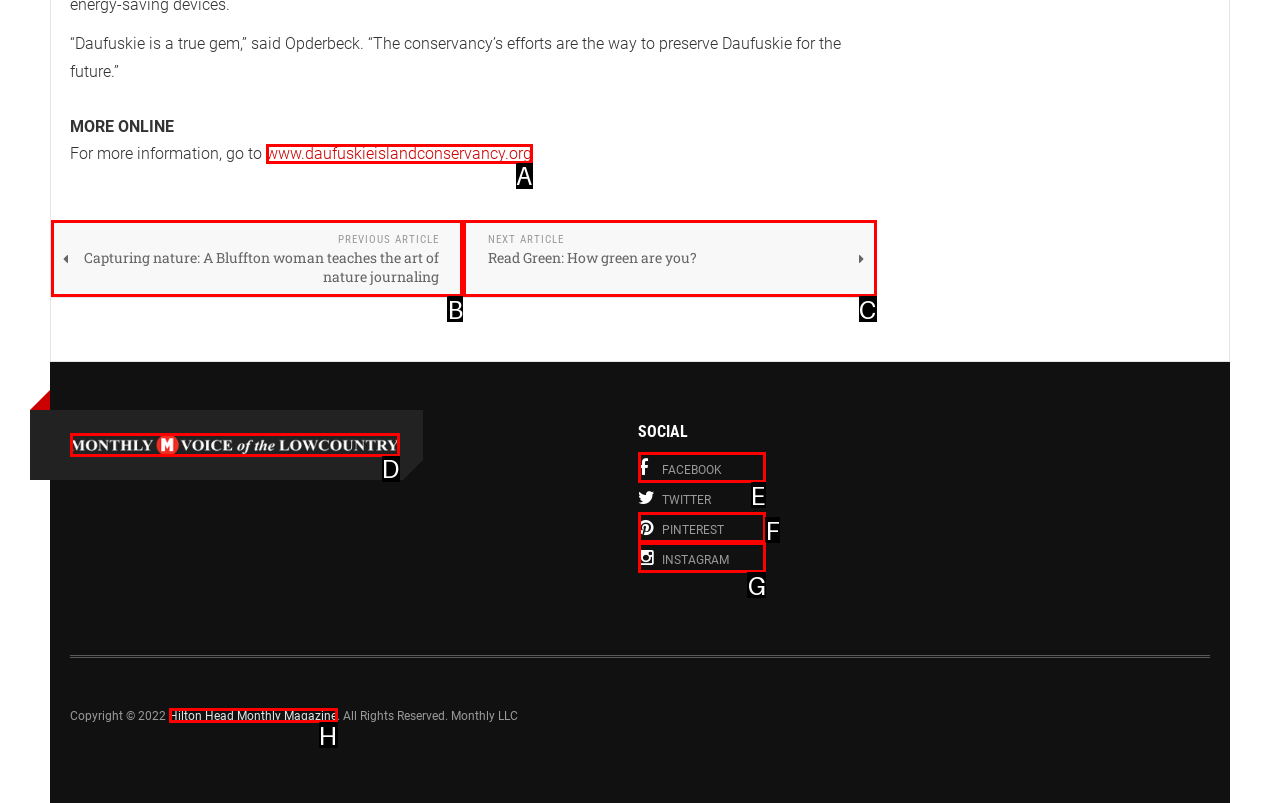Pick the HTML element that should be clicked to execute the task: follow on Facebook
Respond with the letter corresponding to the correct choice.

E